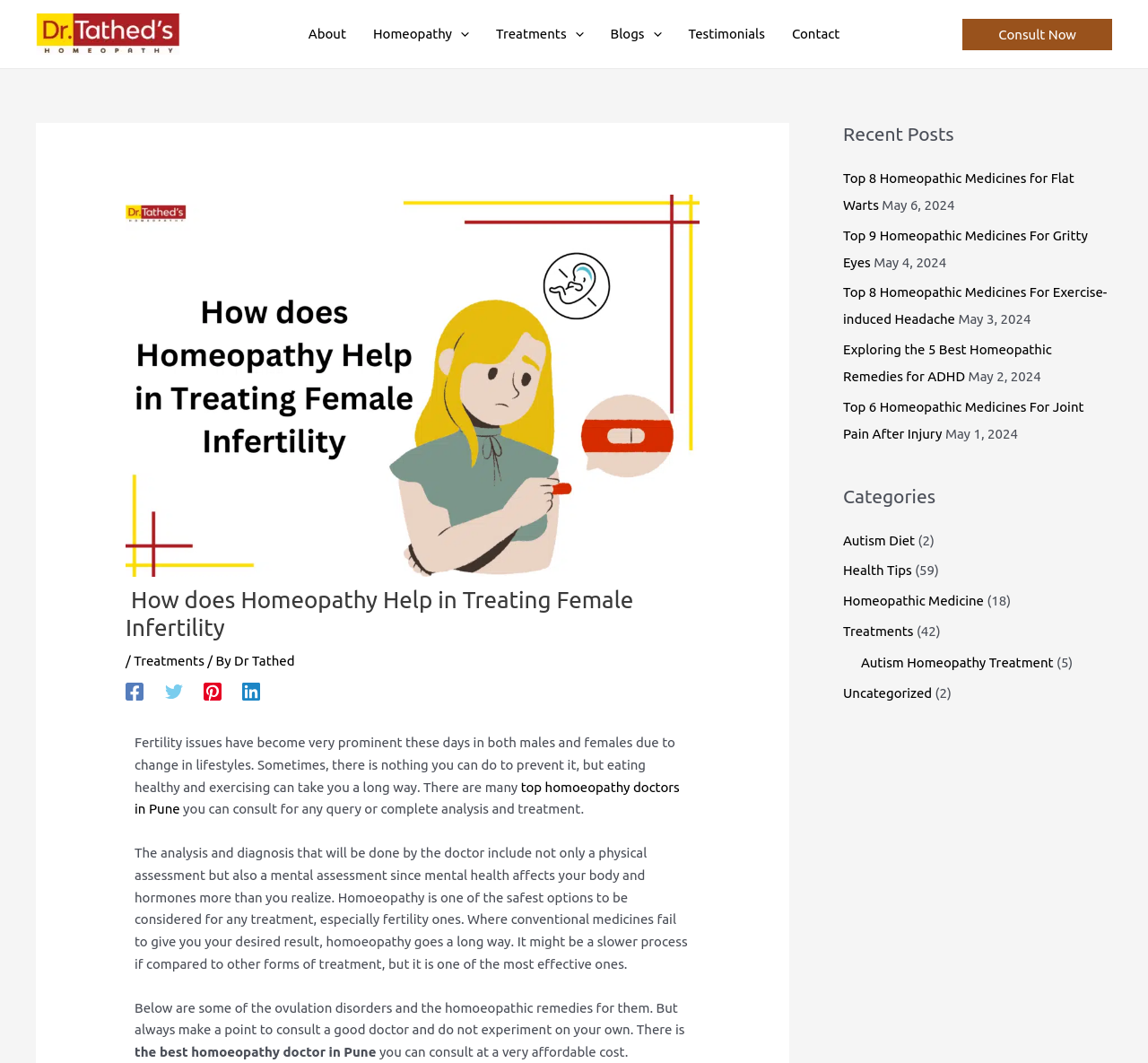Please locate the clickable area by providing the bounding box coordinates to follow this instruction: "Go to the 'About' page".

[0.257, 0.015, 0.313, 0.049]